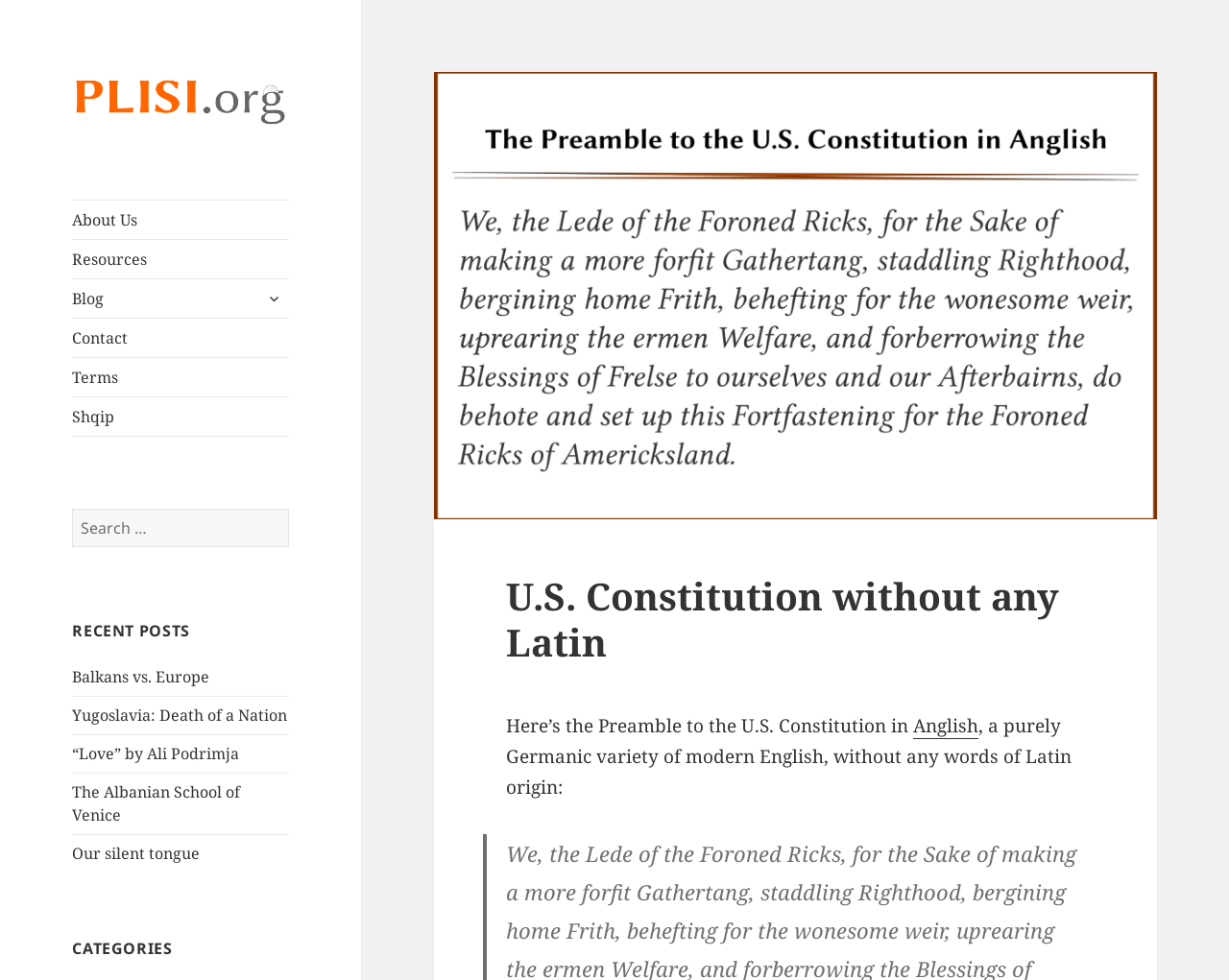What is the purpose of the search box?
Analyze the screenshot and provide a detailed answer to the question.

The search box is located at the top of the webpage, and it has a placeholder text 'Search for:', which suggests that it is used to search for posts or articles on the webpage. The search button next to it has the text 'SEARCH', which further confirms its purpose.